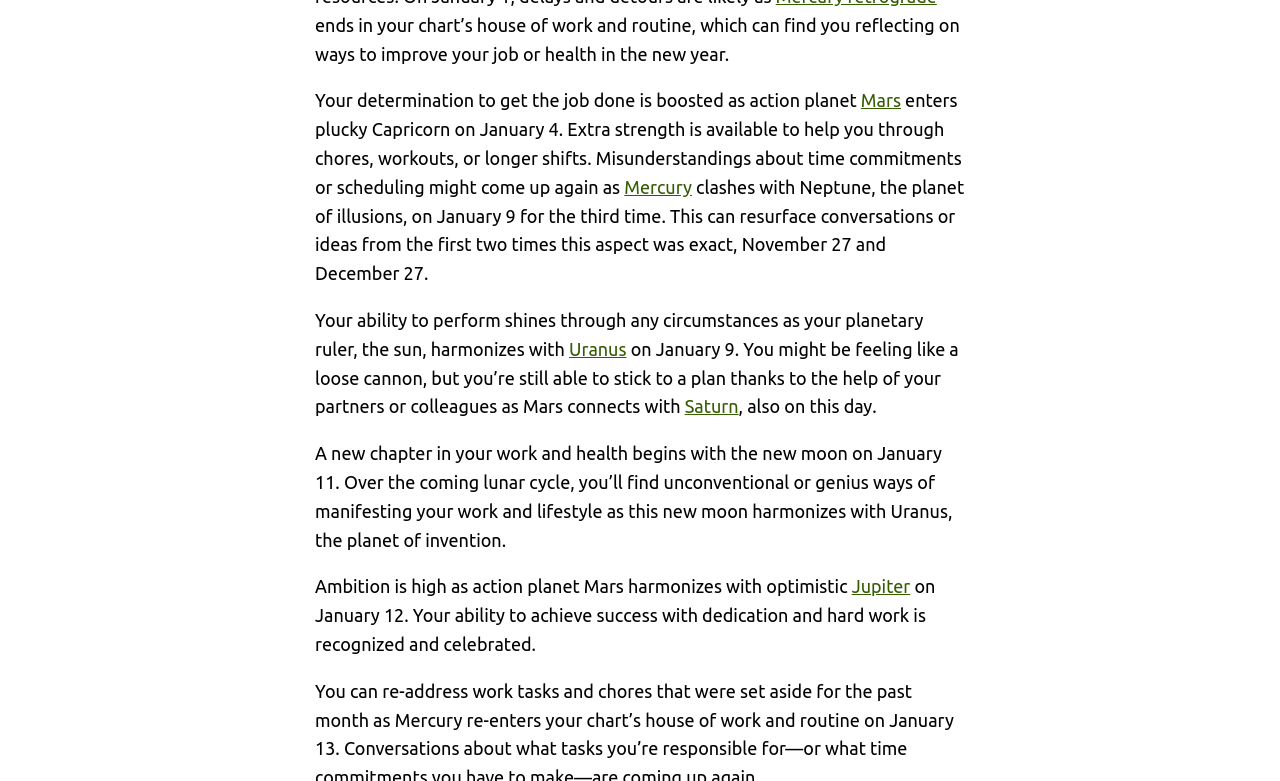Which planet is associated with invention?
Carefully analyze the image and provide a thorough answer to the question.

According to the text, 'this new moon harmonizes with Uranus, the planet of invention', which indicates that Uranus is the planet associated with invention.